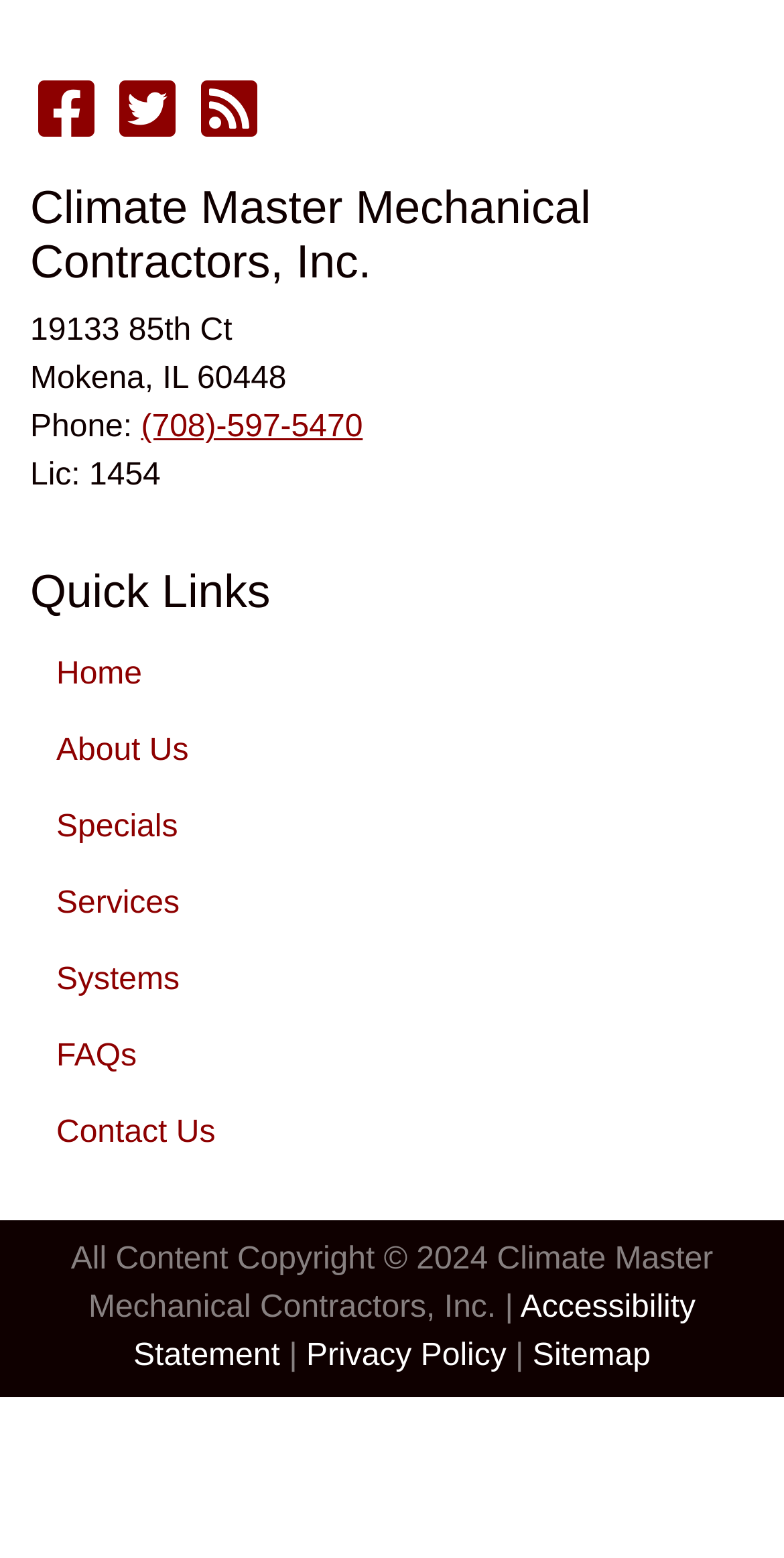Based on the element description "Privacy Policy", predict the bounding box coordinates of the UI element.

[0.391, 0.859, 0.646, 0.881]